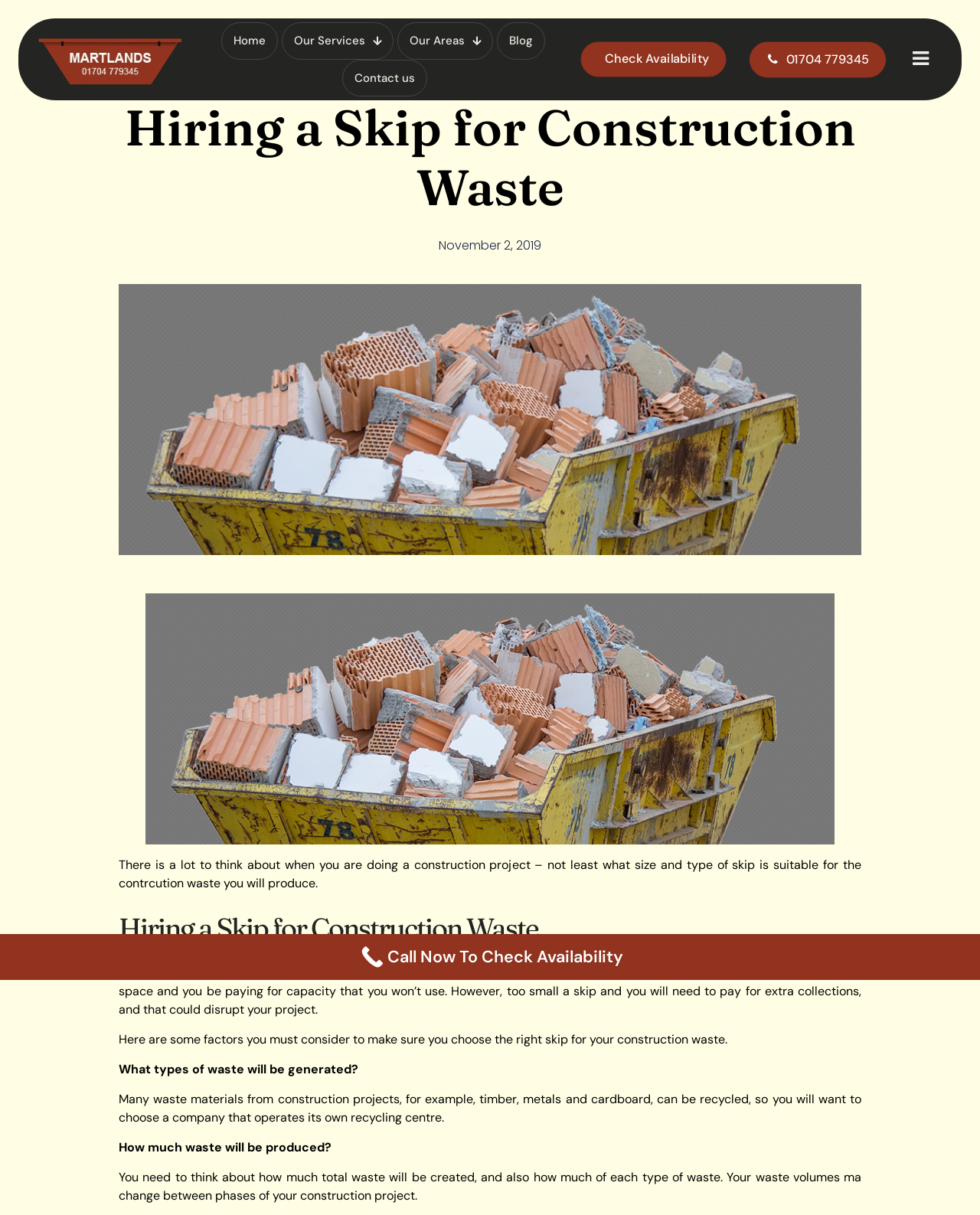Specify the bounding box coordinates of the element's area that should be clicked to execute the given instruction: "view September 2013". The coordinates should be four float numbers between 0 and 1, i.e., [left, top, right, bottom].

None